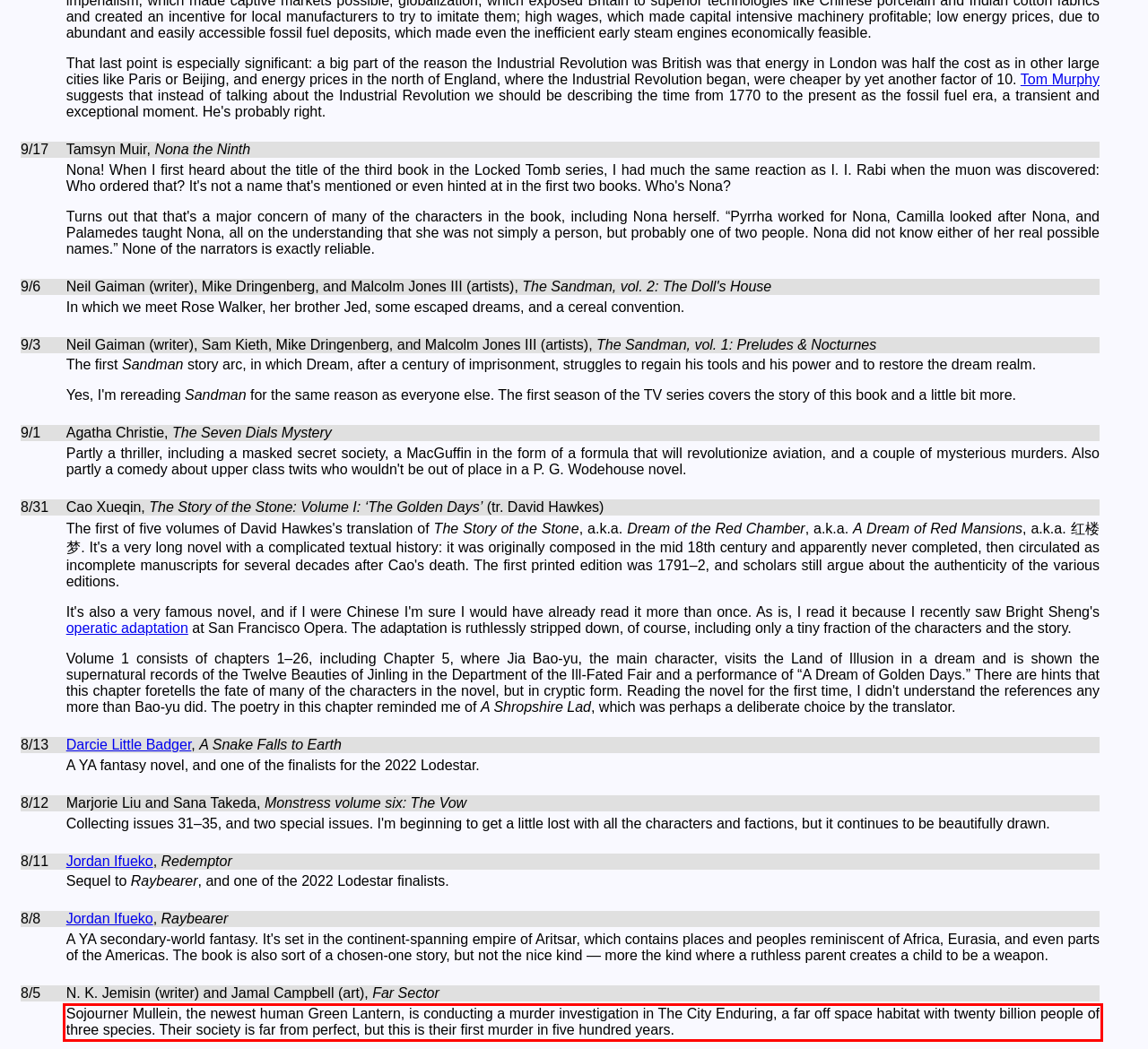Please take the screenshot of the webpage, find the red bounding box, and generate the text content that is within this red bounding box.

Sojourner Mullein, the newest human Green Lantern, is conducting a murder investigation in The City Enduring, a far off space habitat with twenty billion people of three species. Their society is far from perfect, but this is their first murder in five hundred years.